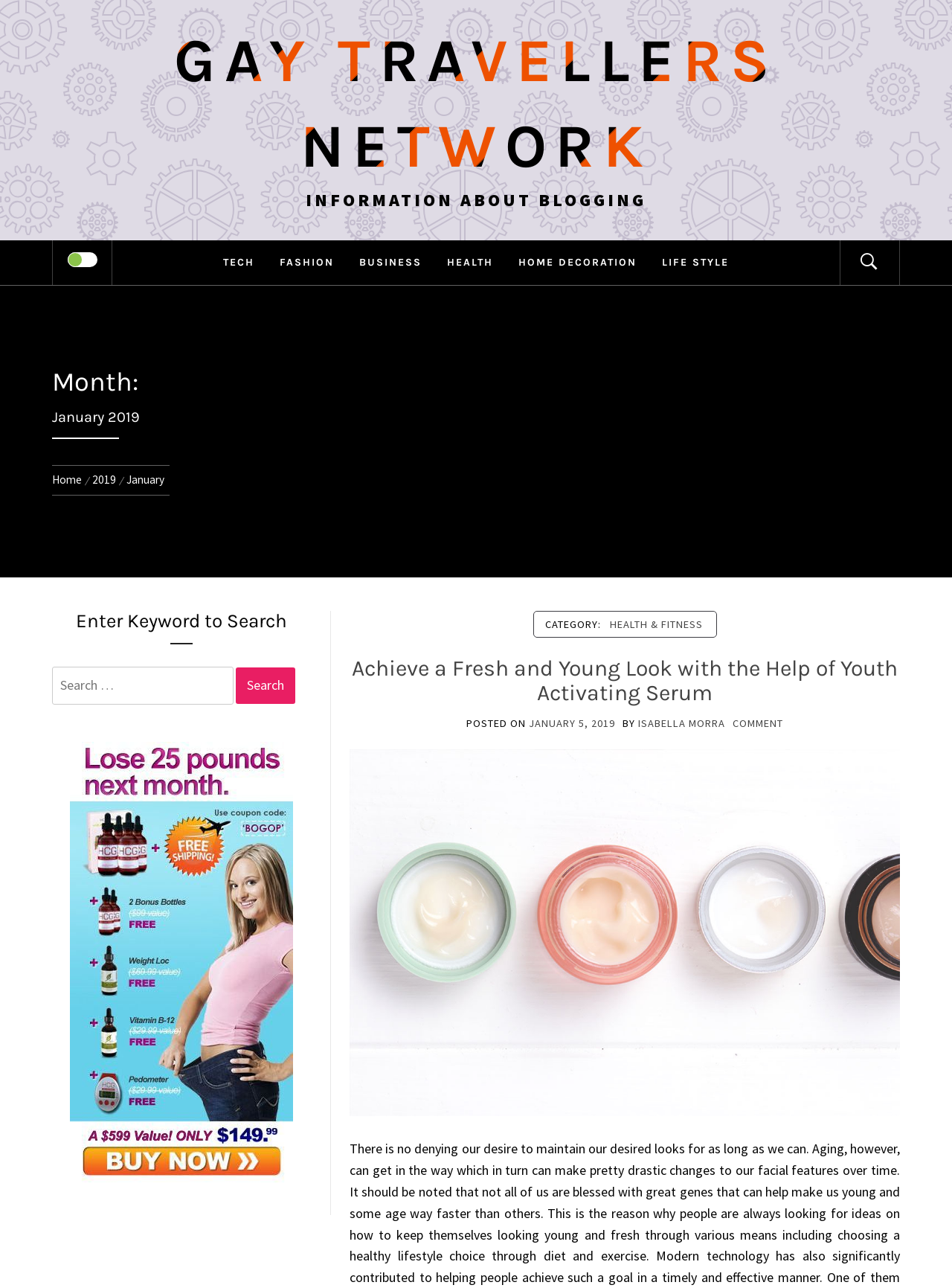What is the date of the current post?
Give a detailed and exhaustive answer to the question.

I found the date by looking at the section below the post title, where it says 'POSTED ON' followed by a link 'JANUARY 5, 2019', which indicates the date of the current post.